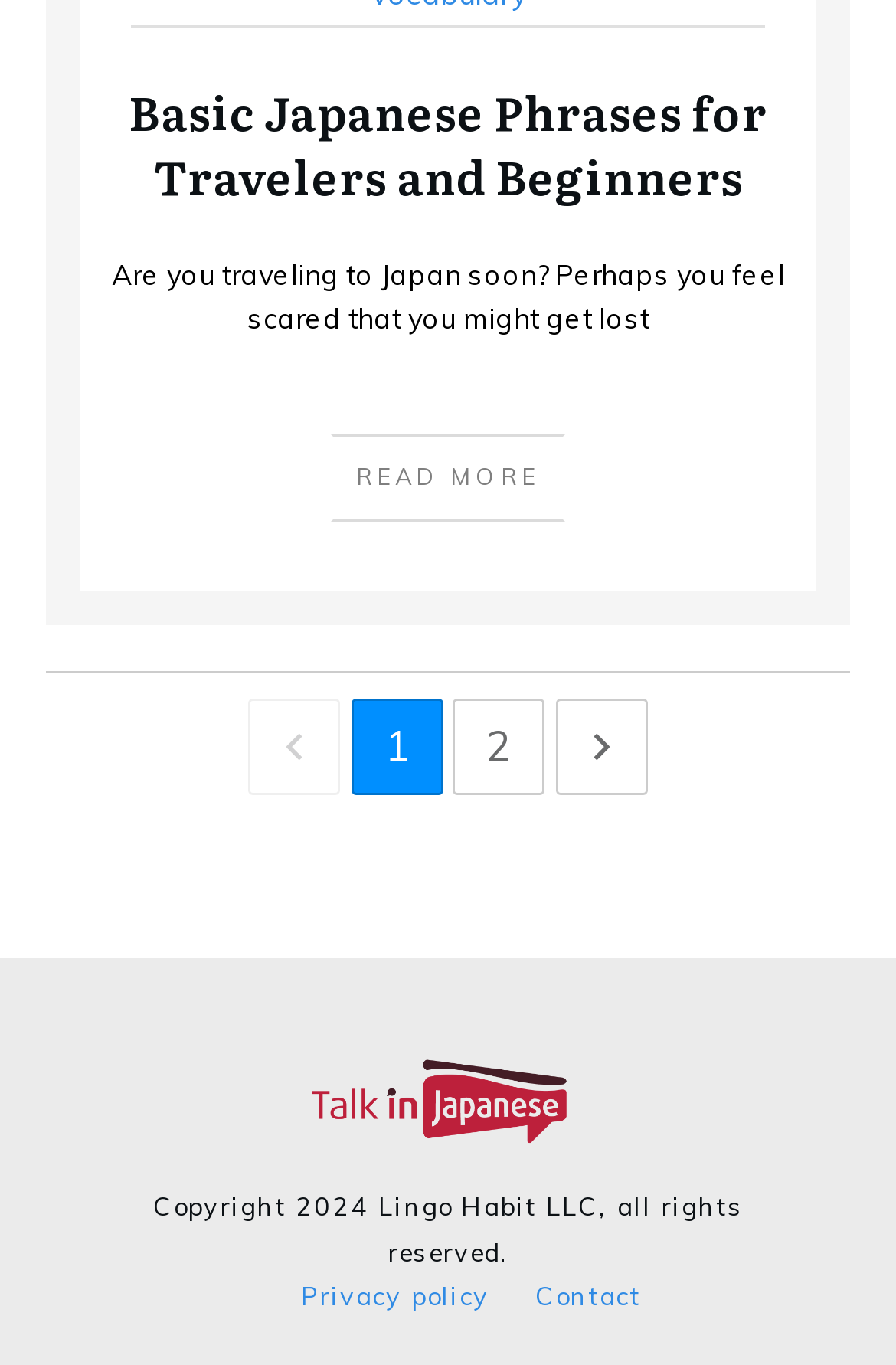Provide the bounding box coordinates for the area that should be clicked to complete the instruction: "View page 2".

[0.508, 0.52, 0.605, 0.573]